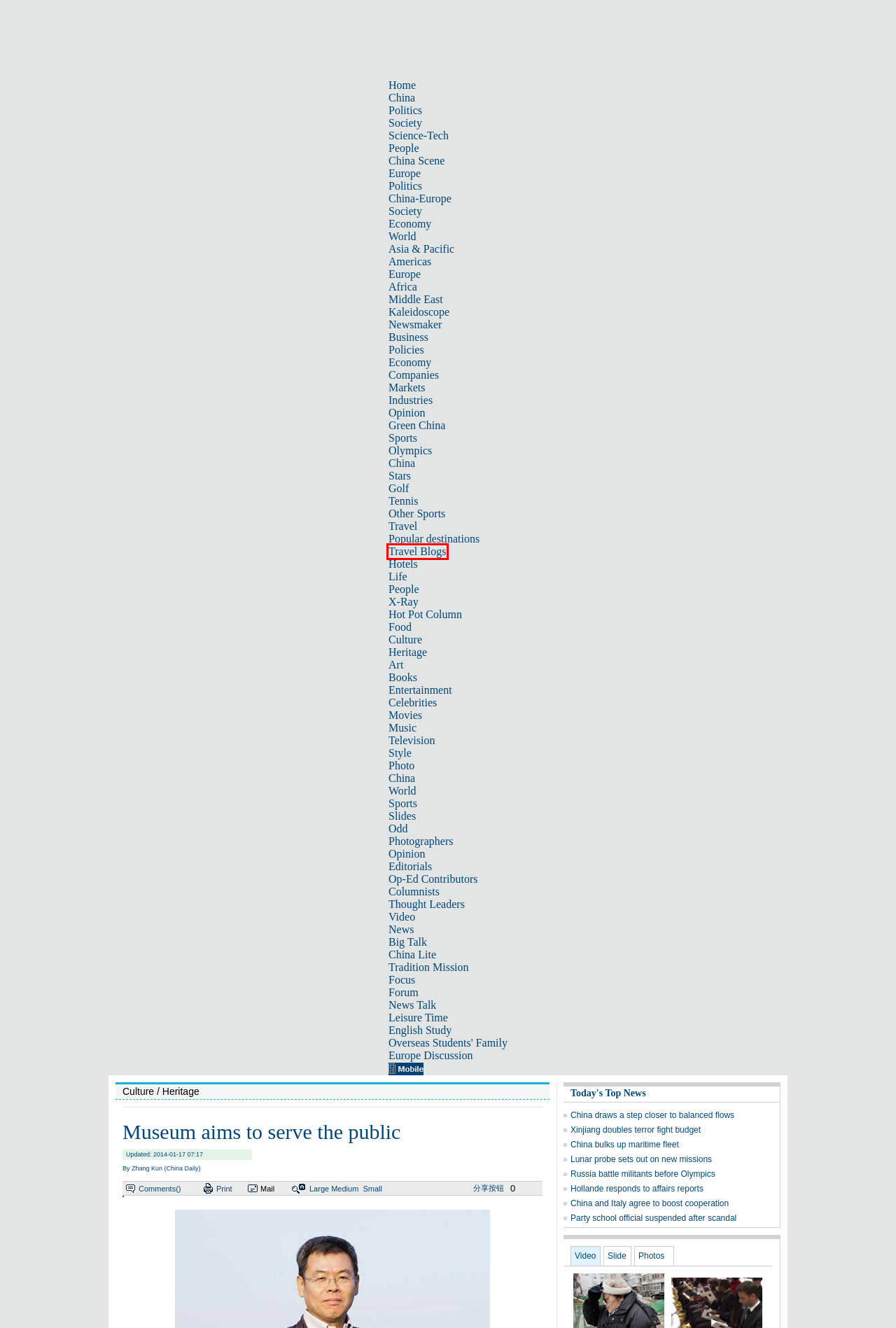Given a webpage screenshot featuring a red rectangle around a UI element, please determine the best description for the new webpage that appears after the element within the bounding box is clicked. The options are:
A. City Tours - EUROPE - Chinadaily.com.cn
B. My Footprints - EUROPE - Chinadaily.com.cn
C. China Scene - EUROPE - Chinadaily.com.cn
D. Opinion - EUROPE - Chinadaily.com.cn
E. Global Edition
F. Policies - EUROPE - Chinadaily.com.cn
G. Americas - EUROPE - Chinadaily.com.cn
H. Television
 - Chinadaily European Edition

B